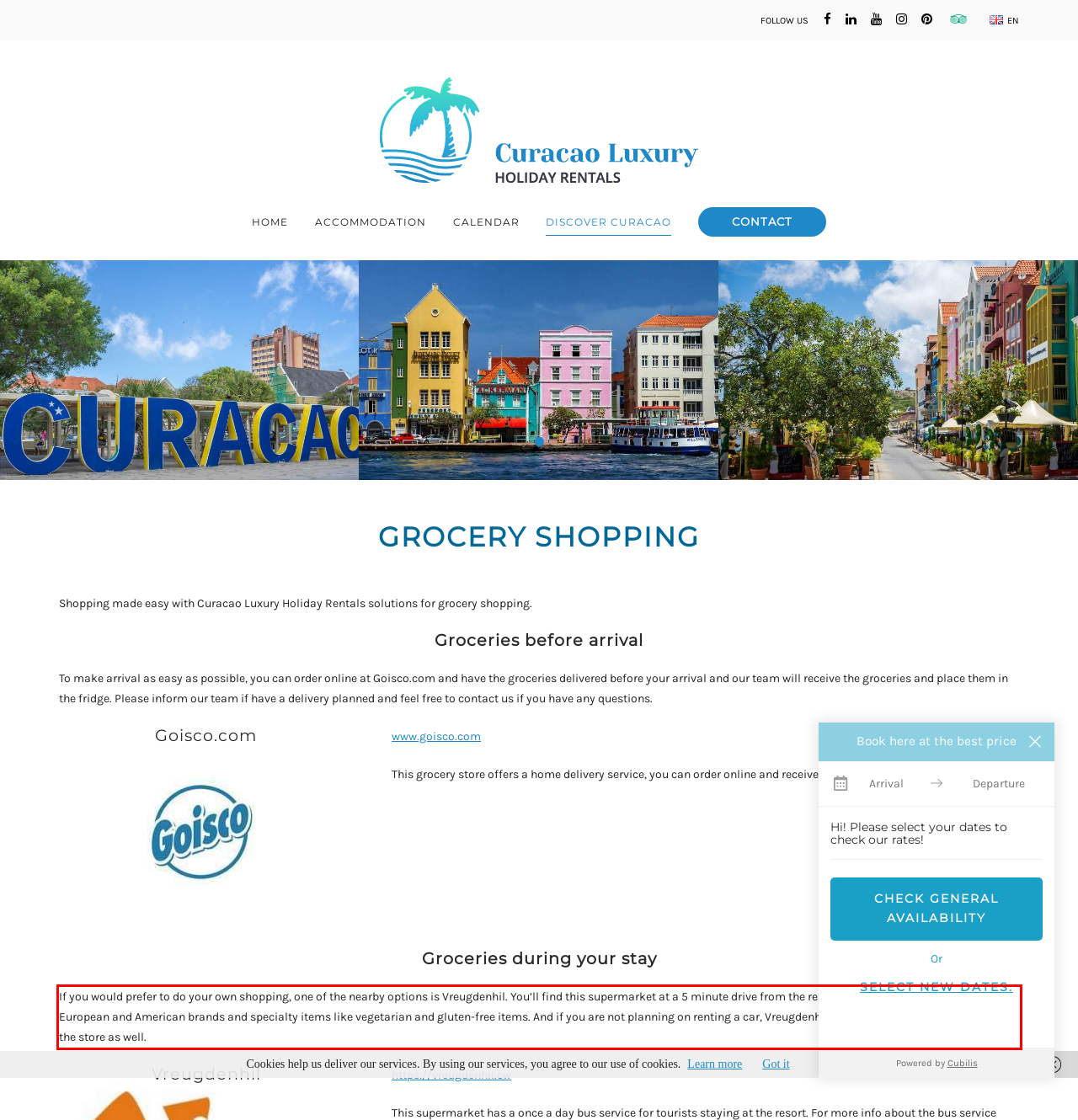Identify the text inside the red bounding box in the provided webpage screenshot and transcribe it.

If you would prefer to do your own shopping, one of the nearby options is Vreugdenhil. You’ll find this supermarket at a 5 minute drive from the resort. Vreugdenhil has a wide array of European and American brands and specialty items like vegetarian and gluten-free items. And if you are not planning on renting a car, Vreugdenhil has a free bus service to take you to the store as well.